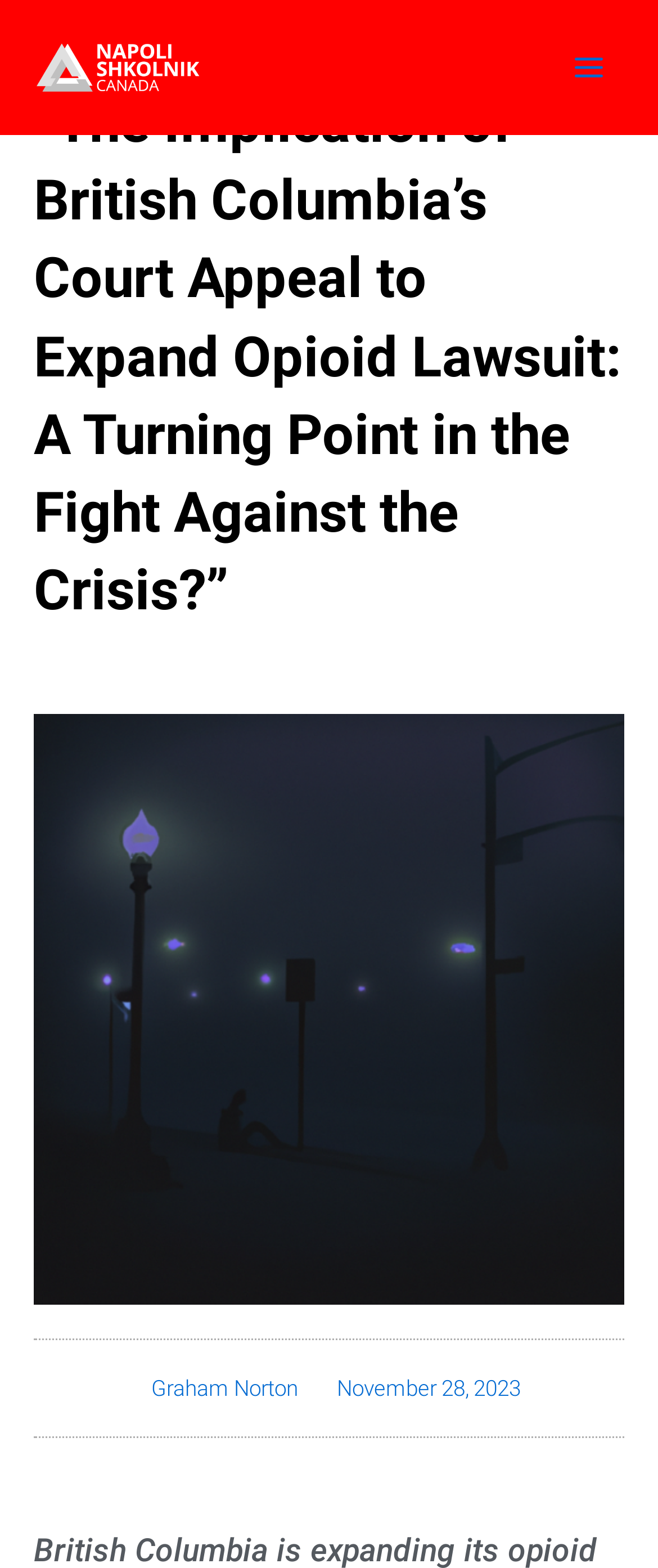Given the webpage screenshot and the description, determine the bounding box coordinates (top-left x, top-left y, bottom-right x, bottom-right y) that define the location of the UI element matching this description: Graham Norton

[0.209, 0.871, 0.453, 0.9]